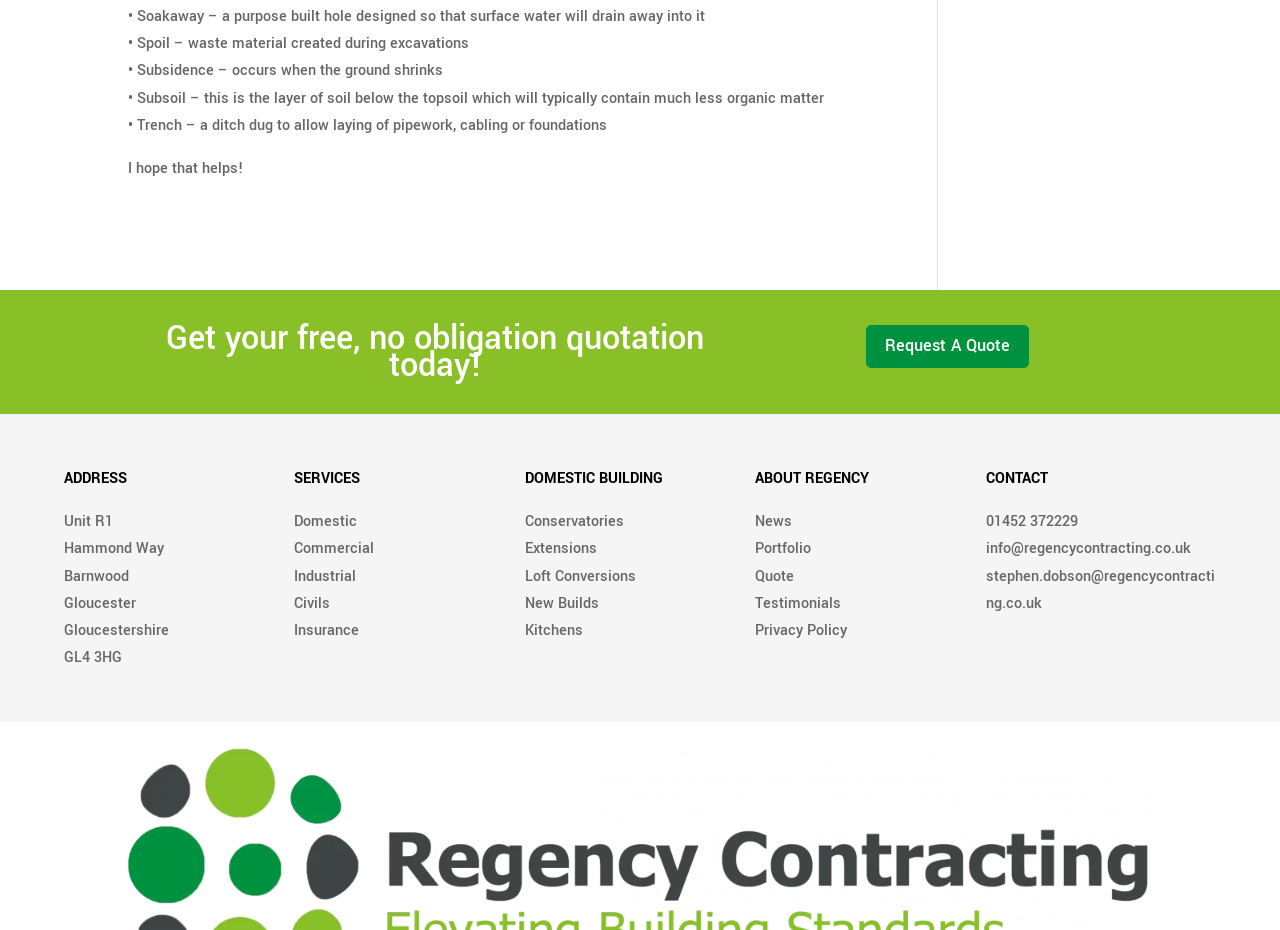Please provide a one-word or phrase answer to the question: 
What is a soakaway?

A purpose built hole for surface water drainage